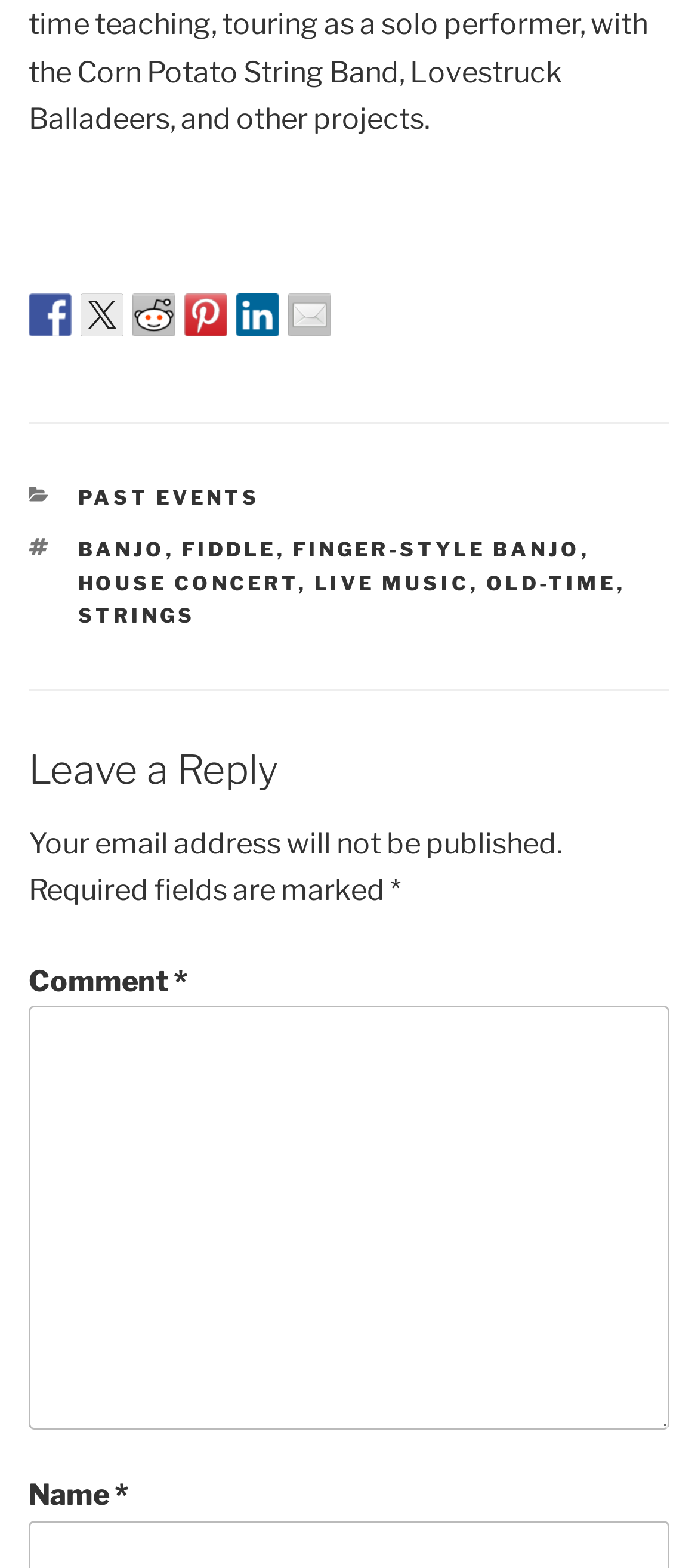Could you locate the bounding box coordinates for the section that should be clicked to accomplish this task: "Enter your name".

[0.041, 0.943, 0.164, 0.964]